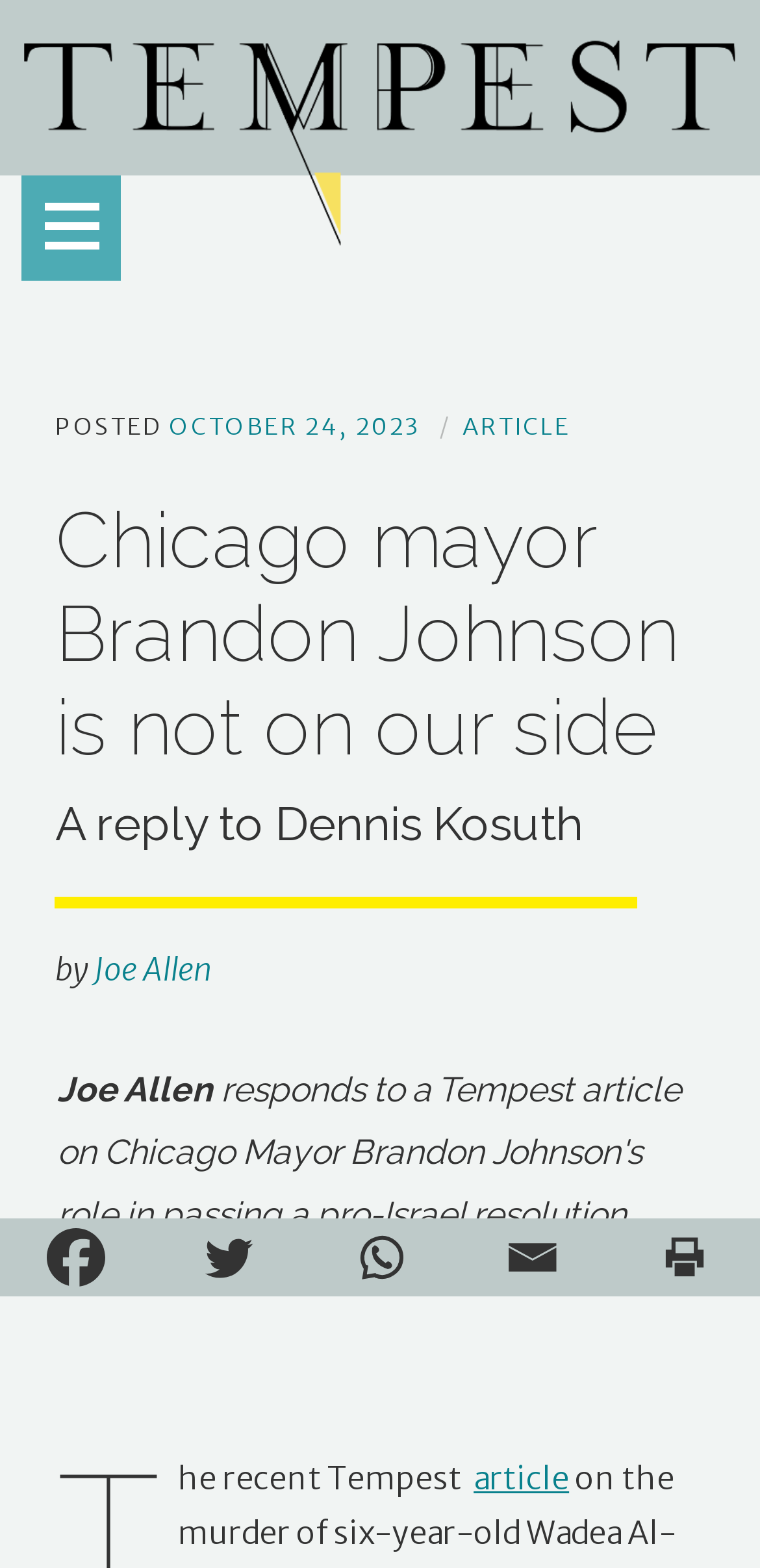Answer the question briefly using a single word or phrase: 
Who is the author of the article?

Joe Allen